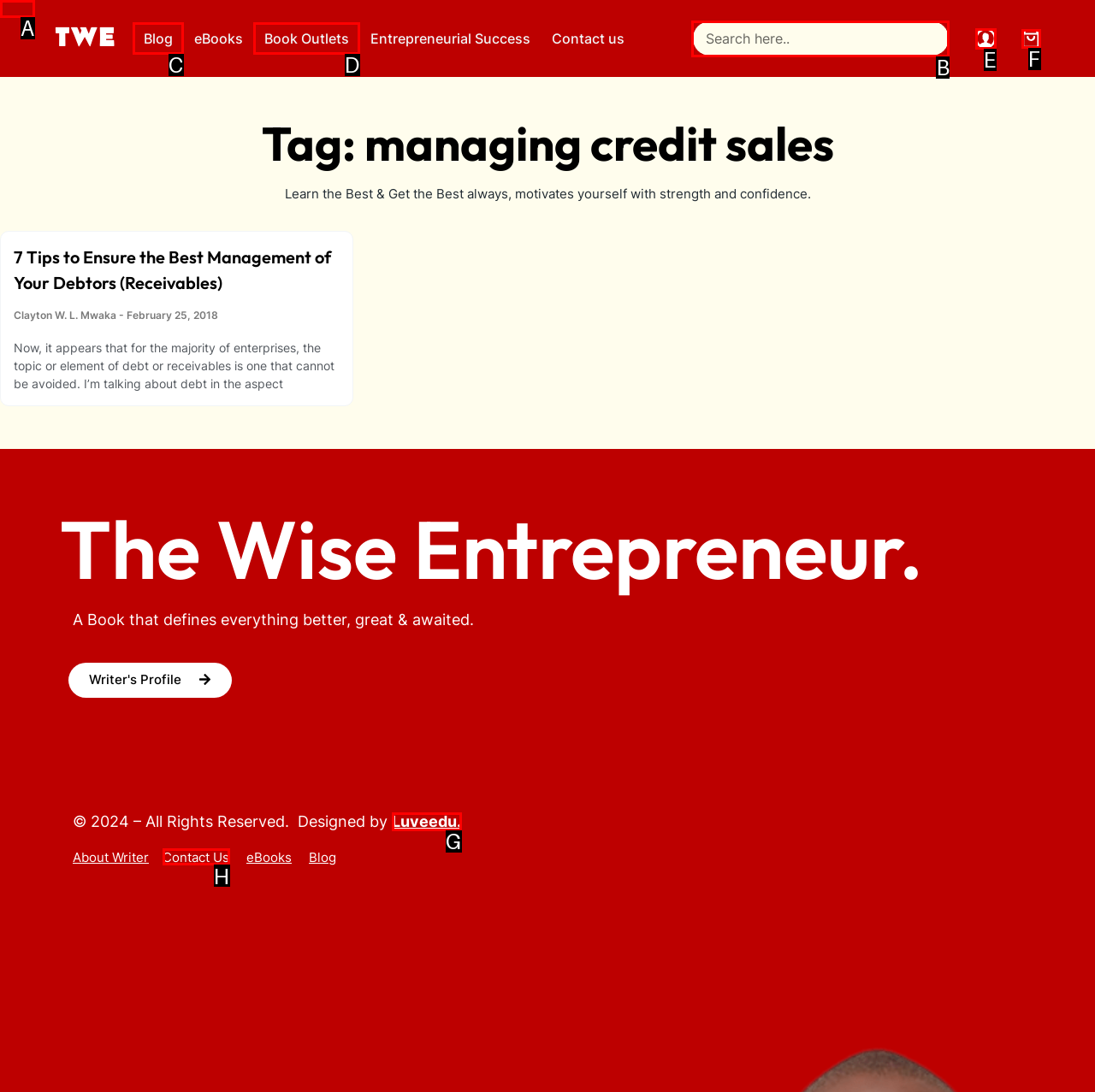For the task: Search for something, tell me the letter of the option you should click. Answer with the letter alone.

B